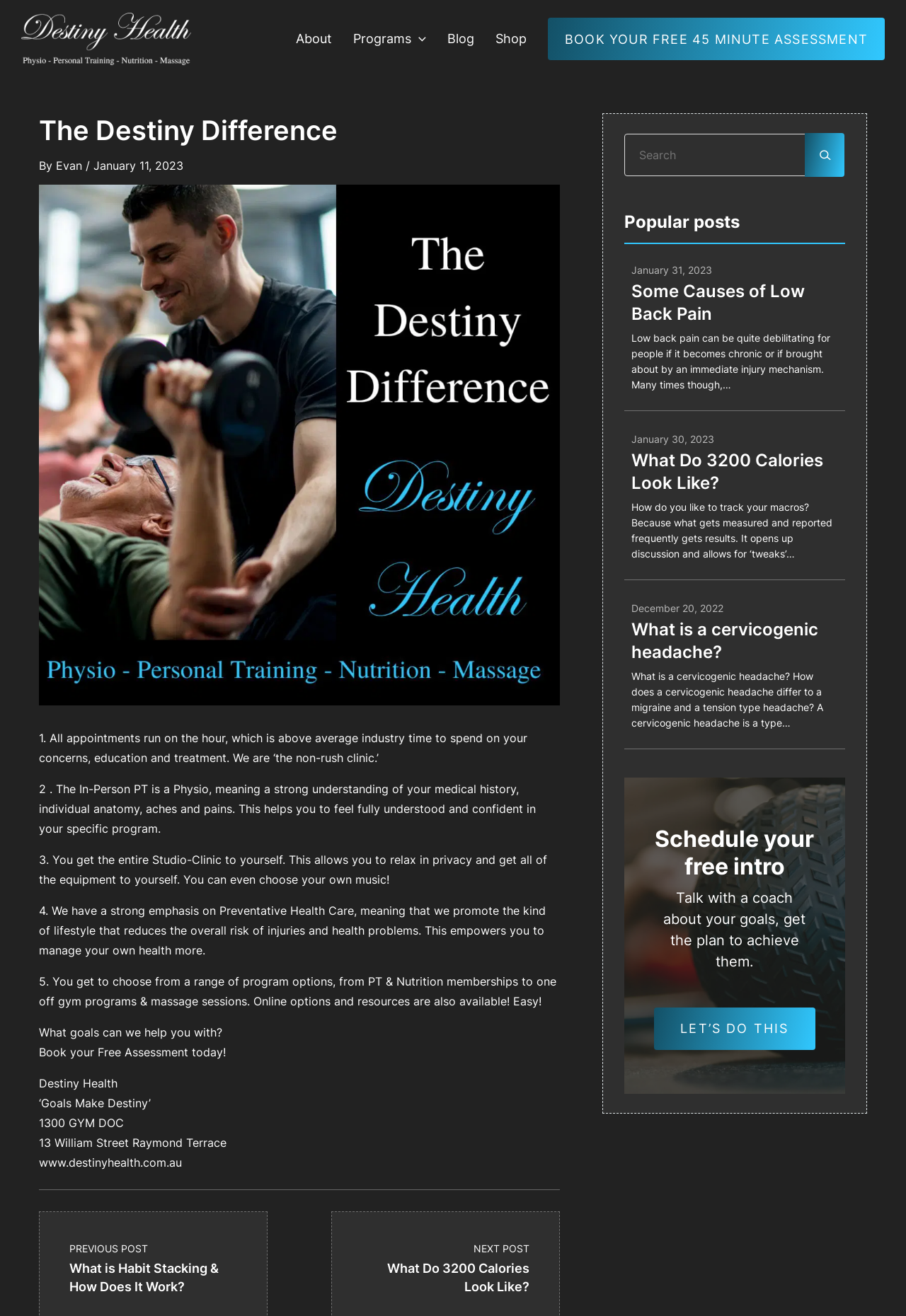Identify the bounding box coordinates of the specific part of the webpage to click to complete this instruction: "Click the 'Schedule your free intro' button".

[0.722, 0.627, 0.9, 0.669]